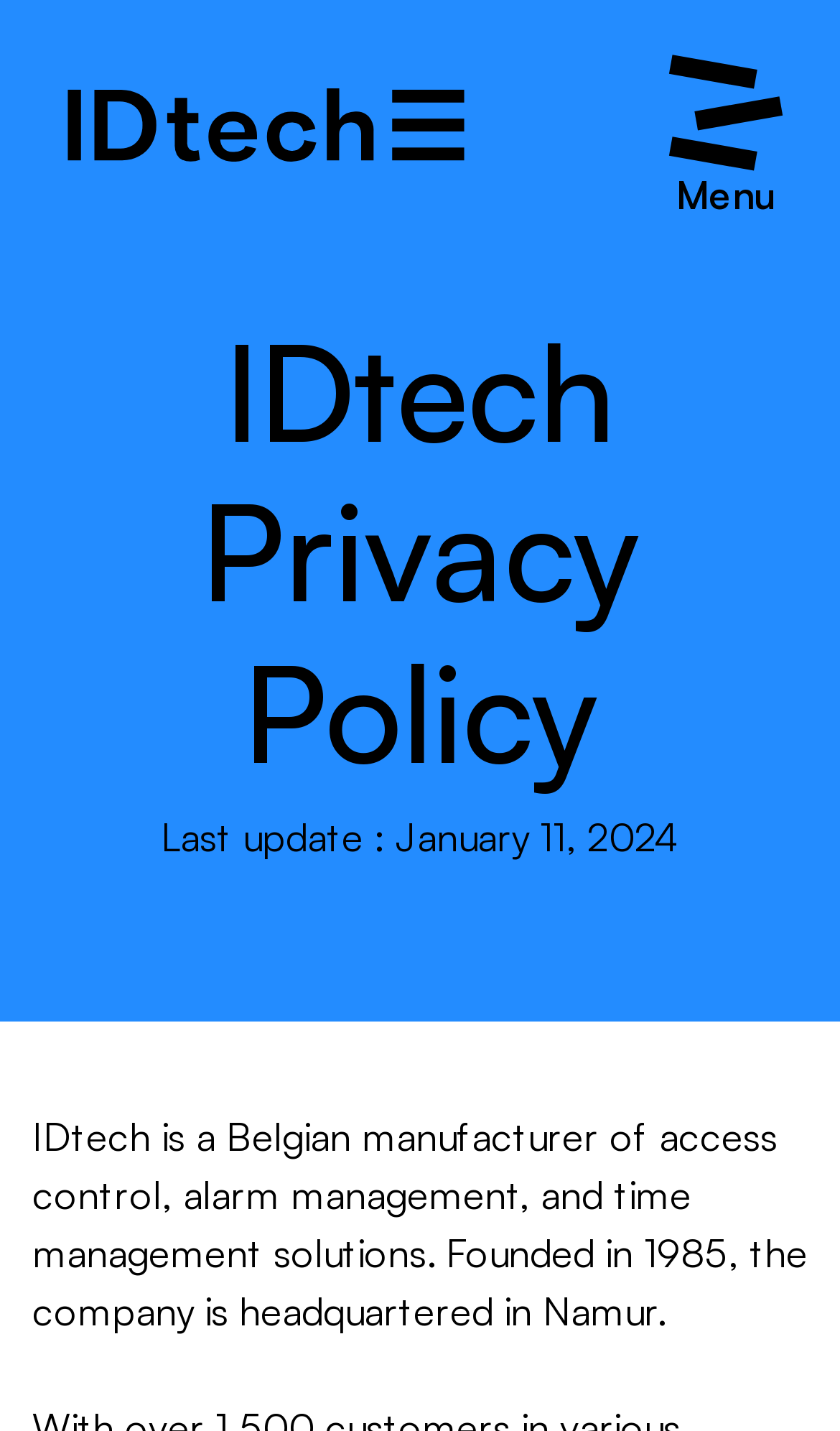What type of solutions does IDtech manufacture?
Refer to the image and provide a thorough answer to the question.

I found the answer by reading the static text that describes IDtech, which mentions 'access control, alarm management, and time management solutions'.